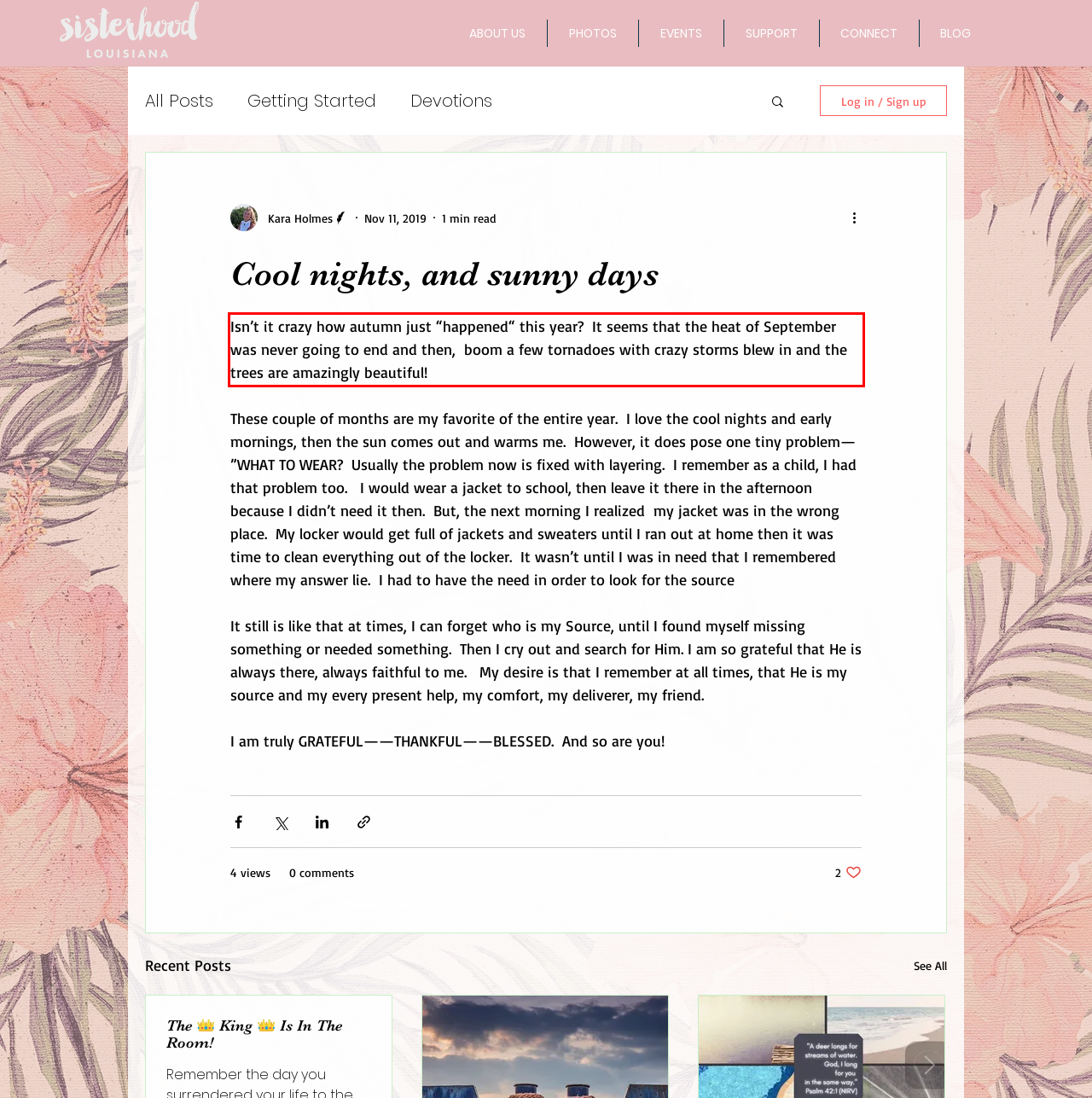Analyze the screenshot of a webpage where a red rectangle is bounding a UI element. Extract and generate the text content within this red bounding box.

Isn’t it crazy how autumn just “happened“ this year? It seems that the heat of September was never going to end and then, boom a few tornadoes with crazy storms blew in and the trees are amazingly beautiful!